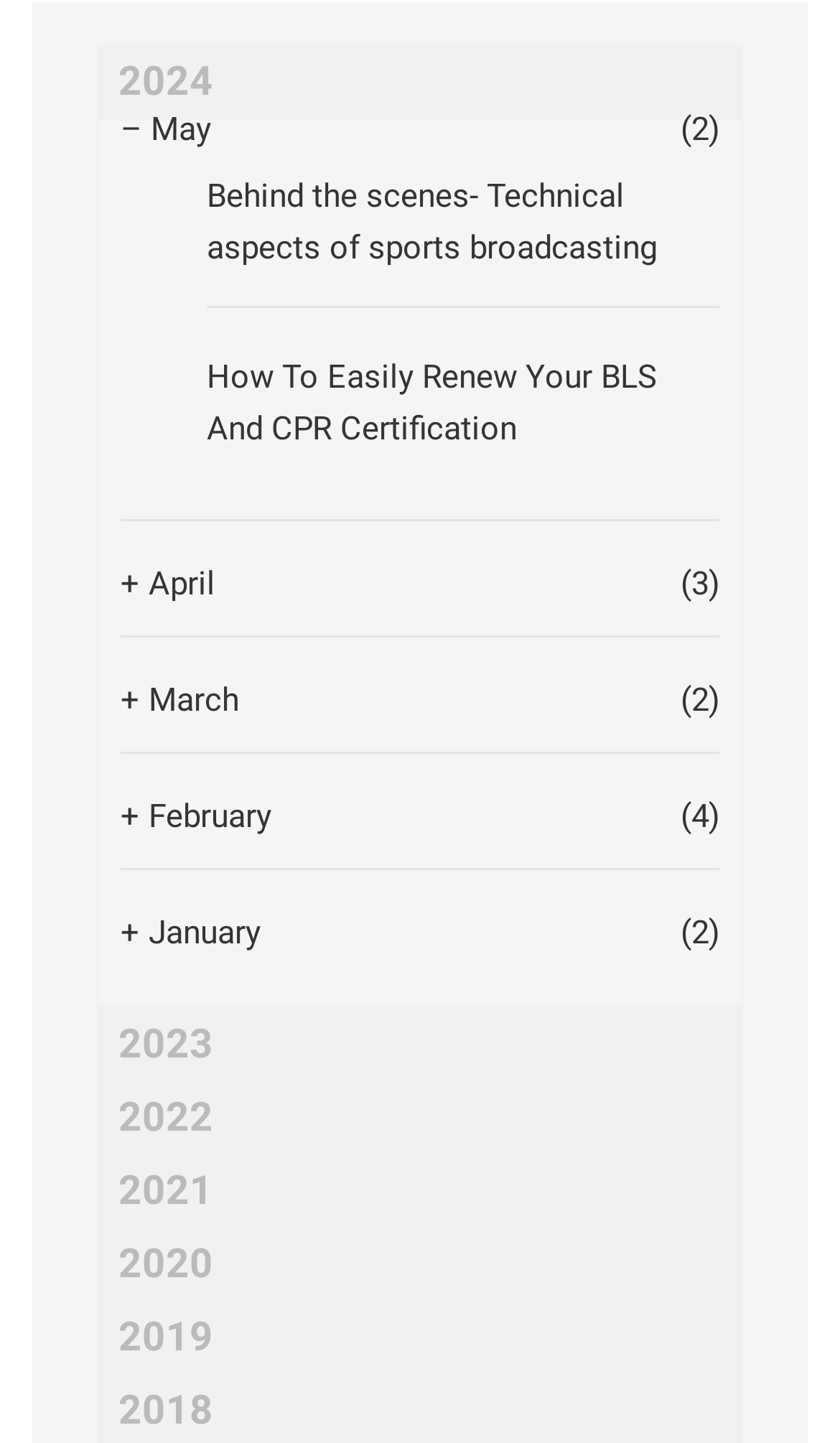Can you find the bounding box coordinates for the element that needs to be clicked to execute this instruction: "explore summer camp programs"? The coordinates should be given as four float numbers between 0 and 1, i.e., [left, top, right, bottom].

None